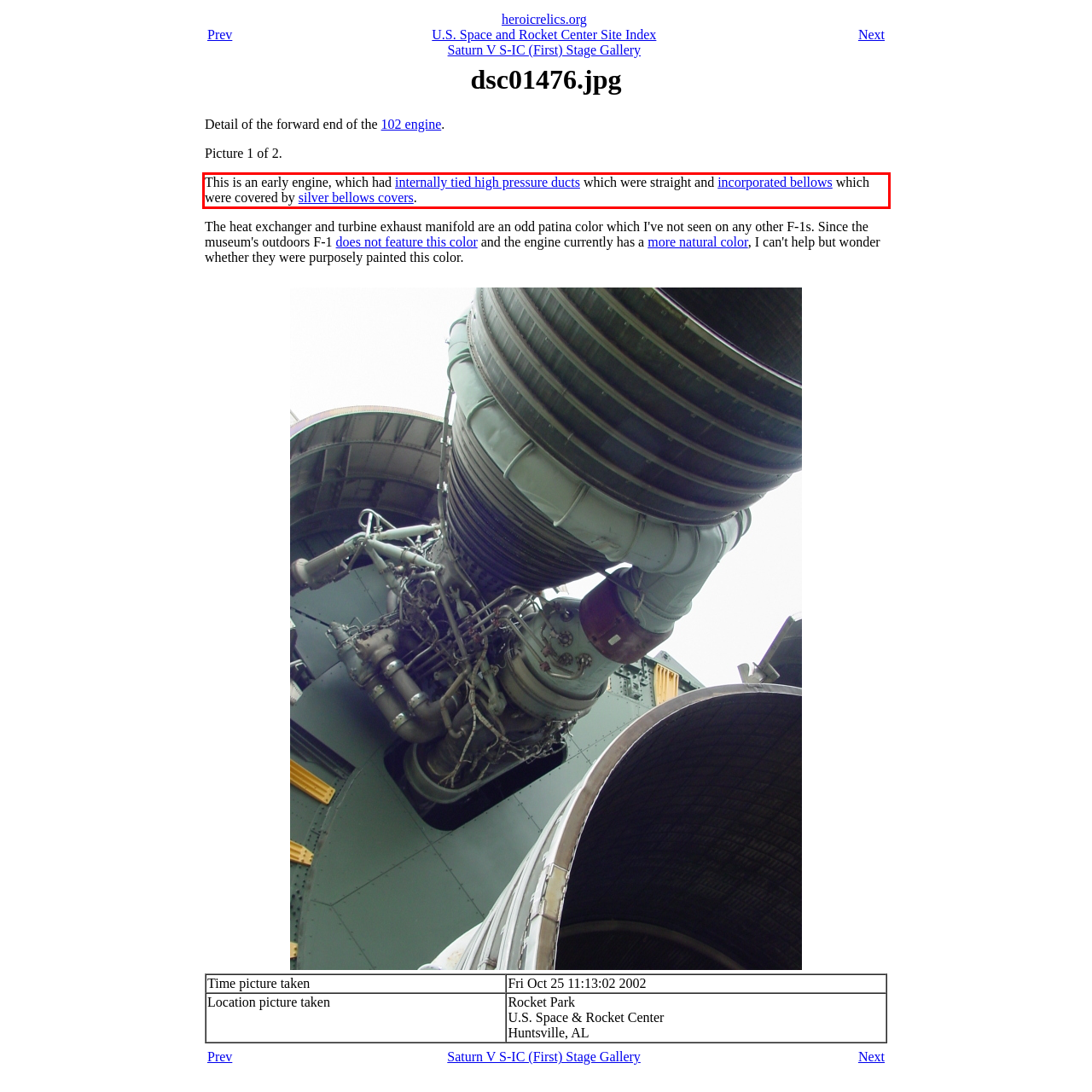Look at the screenshot of the webpage, locate the red rectangle bounding box, and generate the text content that it contains.

This is an early engine, which had internally tied high pressure ducts which were straight and incorporated bellows which were covered by silver bellows covers.